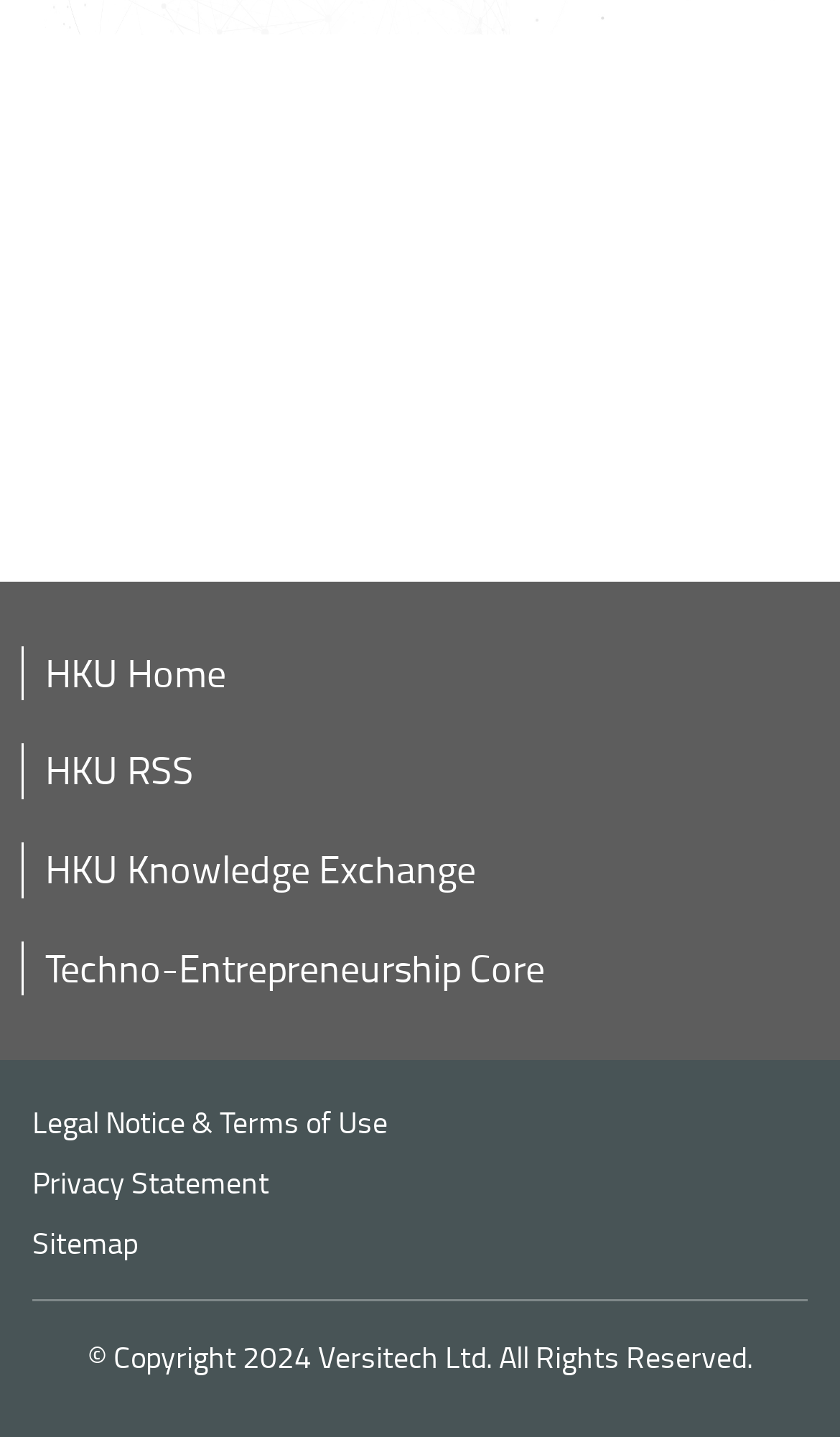Is there a link to contact someone?
Please answer using one word or phrase, based on the screenshot.

Yes